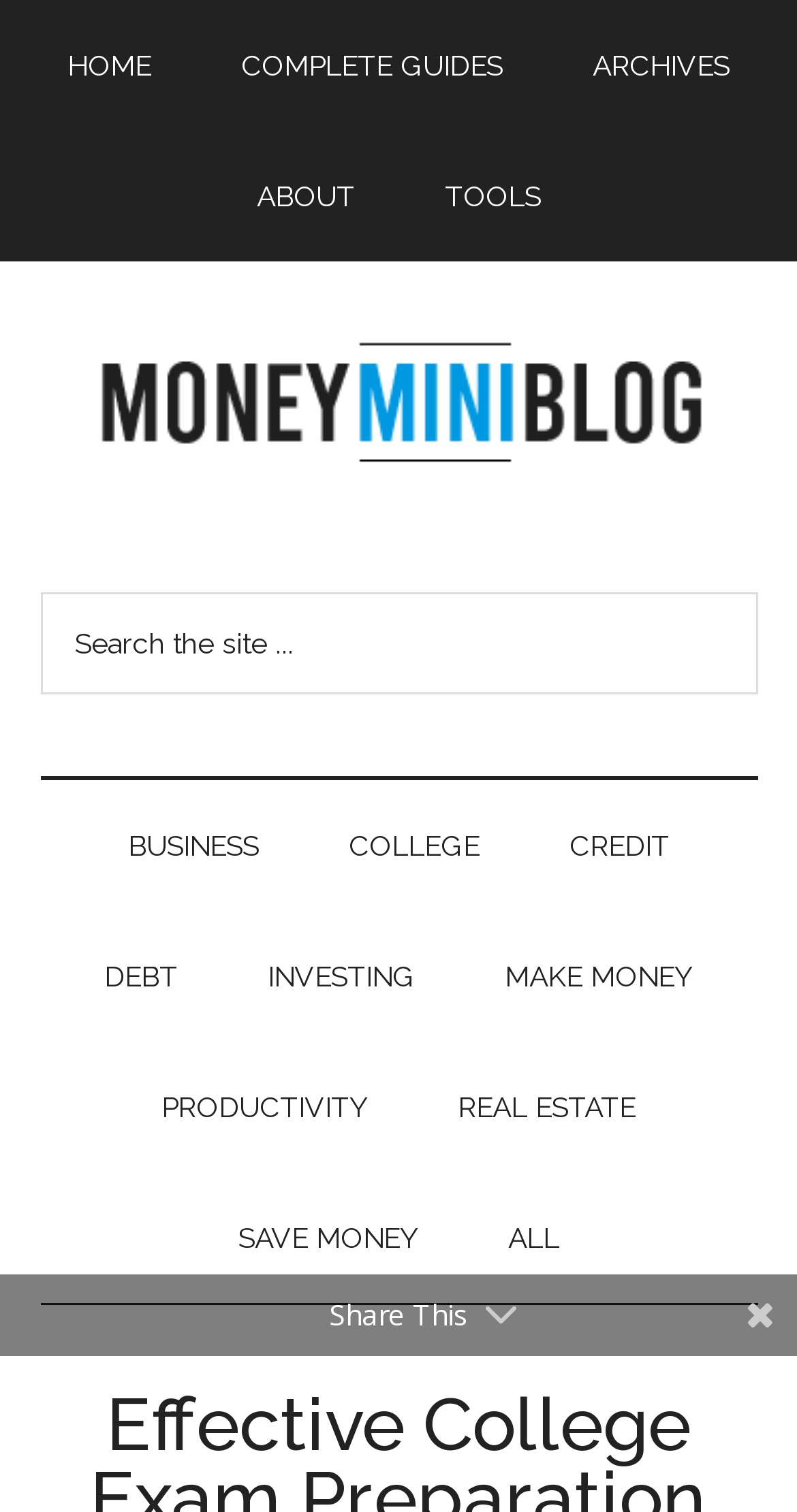Please provide a comprehensive answer to the question based on the screenshot: What is the search box placeholder text?

The search box can be found in the top section of the webpage, below the main navigation links. The placeholder text inside the search box is 'Search the site...', which suggests that users can search the site using this box.